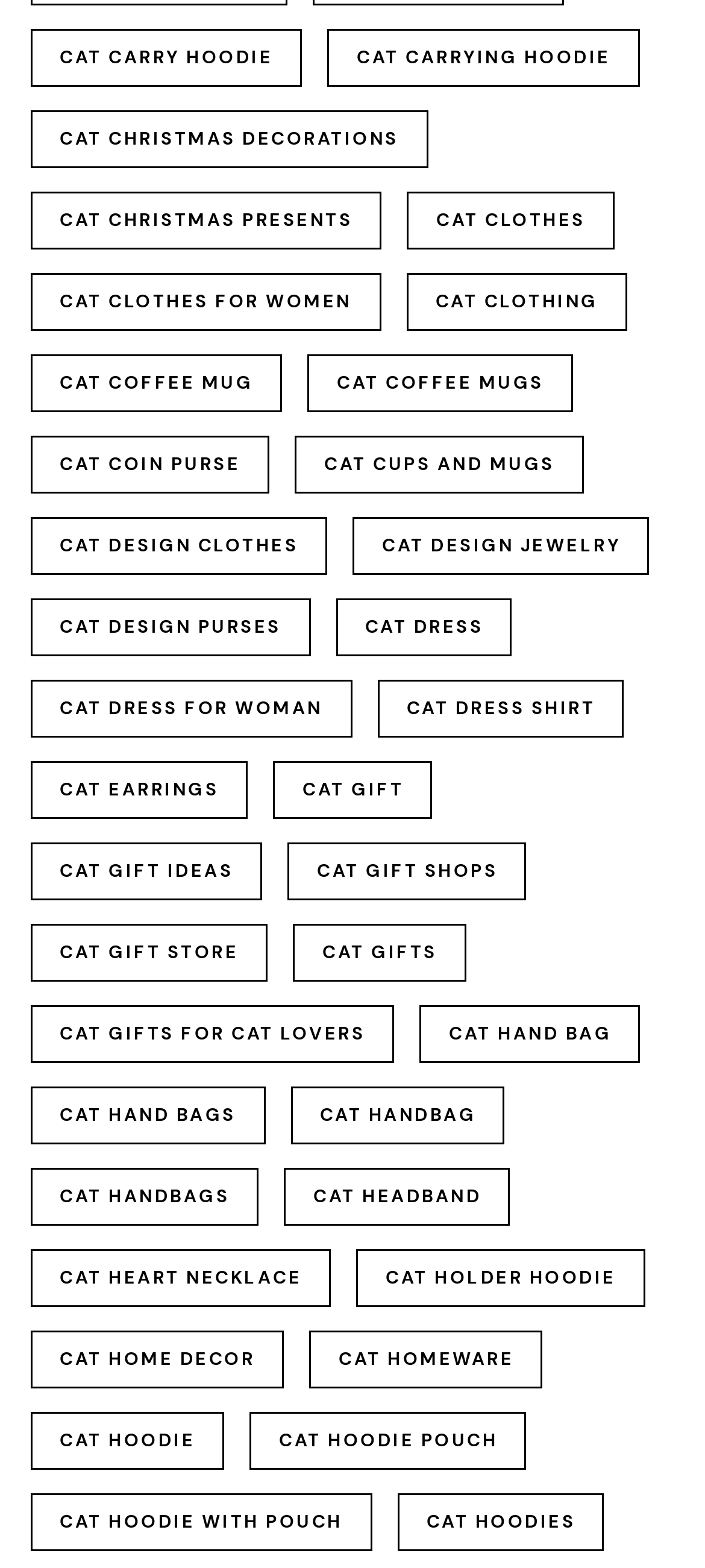Find the bounding box coordinates for the HTML element described as: "cat design jewelry". The coordinates should consist of four float values between 0 and 1, i.e., [left, top, right, bottom].

[0.501, 0.33, 0.921, 0.367]